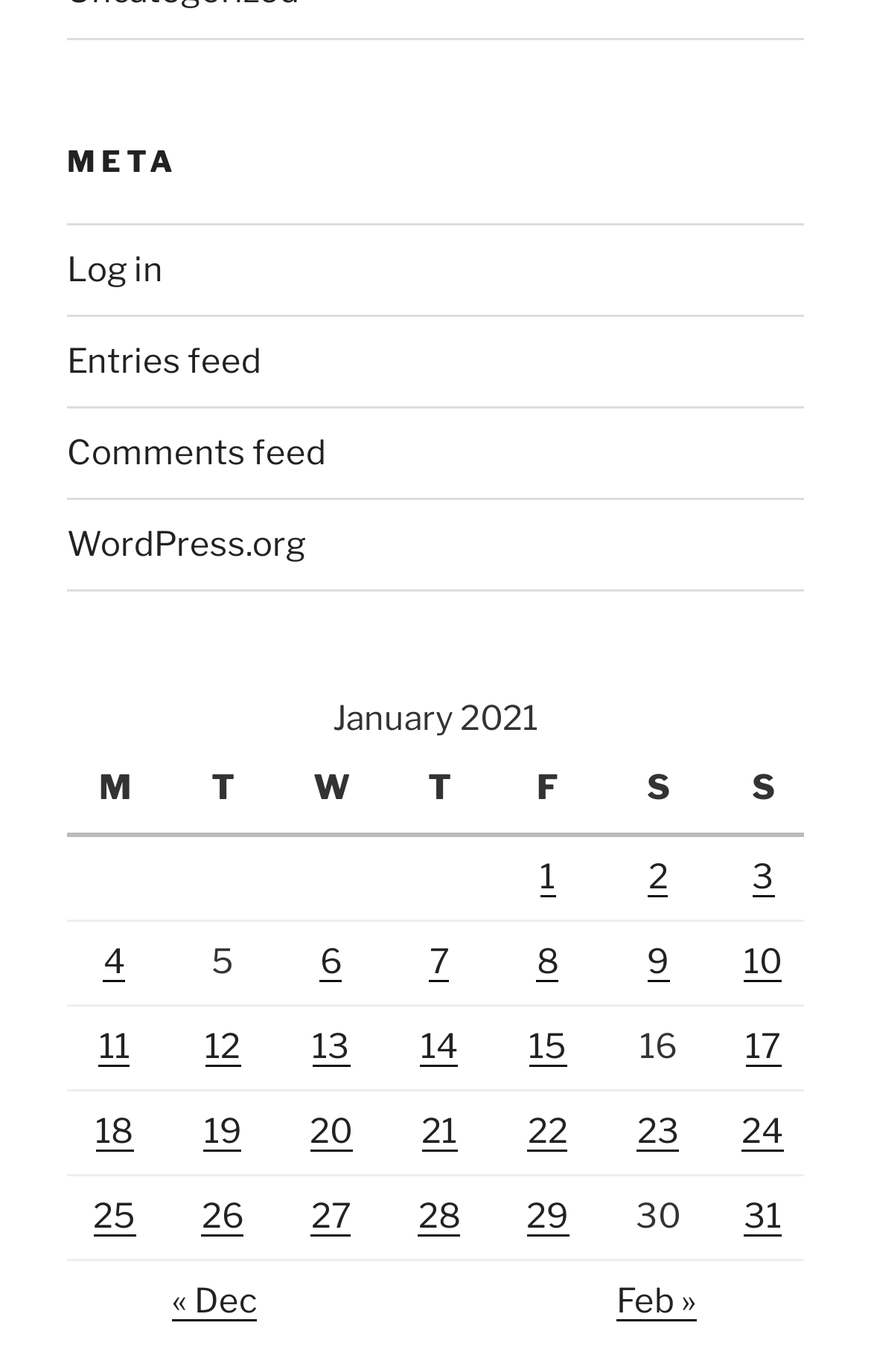How many days are listed in the table?
Kindly offer a comprehensive and detailed response to the question.

The table has 31 rows, each representing a day of the month, from January 1 to January 31.